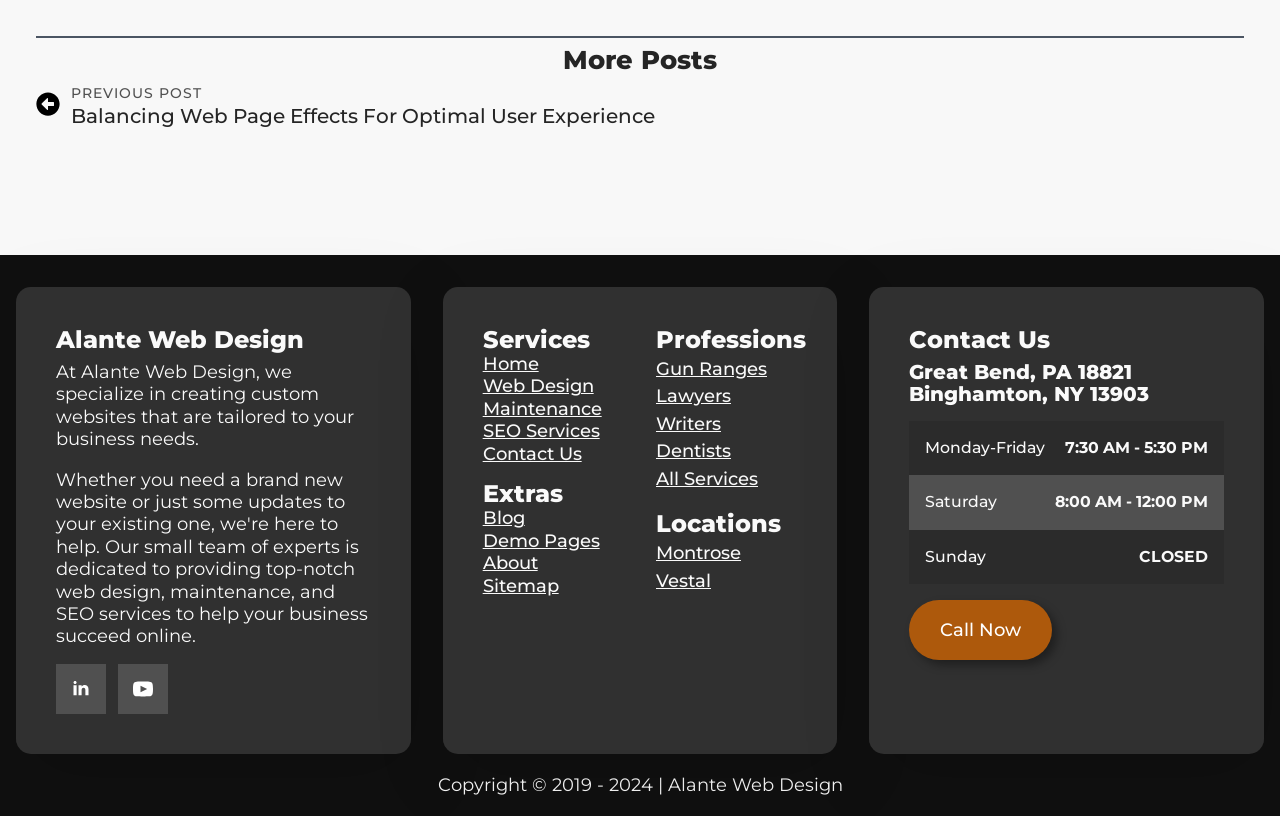Locate the bounding box coordinates of the clickable area to execute the instruction: "View the 'Blog' page". Provide the coordinates as four float numbers between 0 and 1, represented as [left, top, right, bottom].

[0.377, 0.622, 0.41, 0.649]